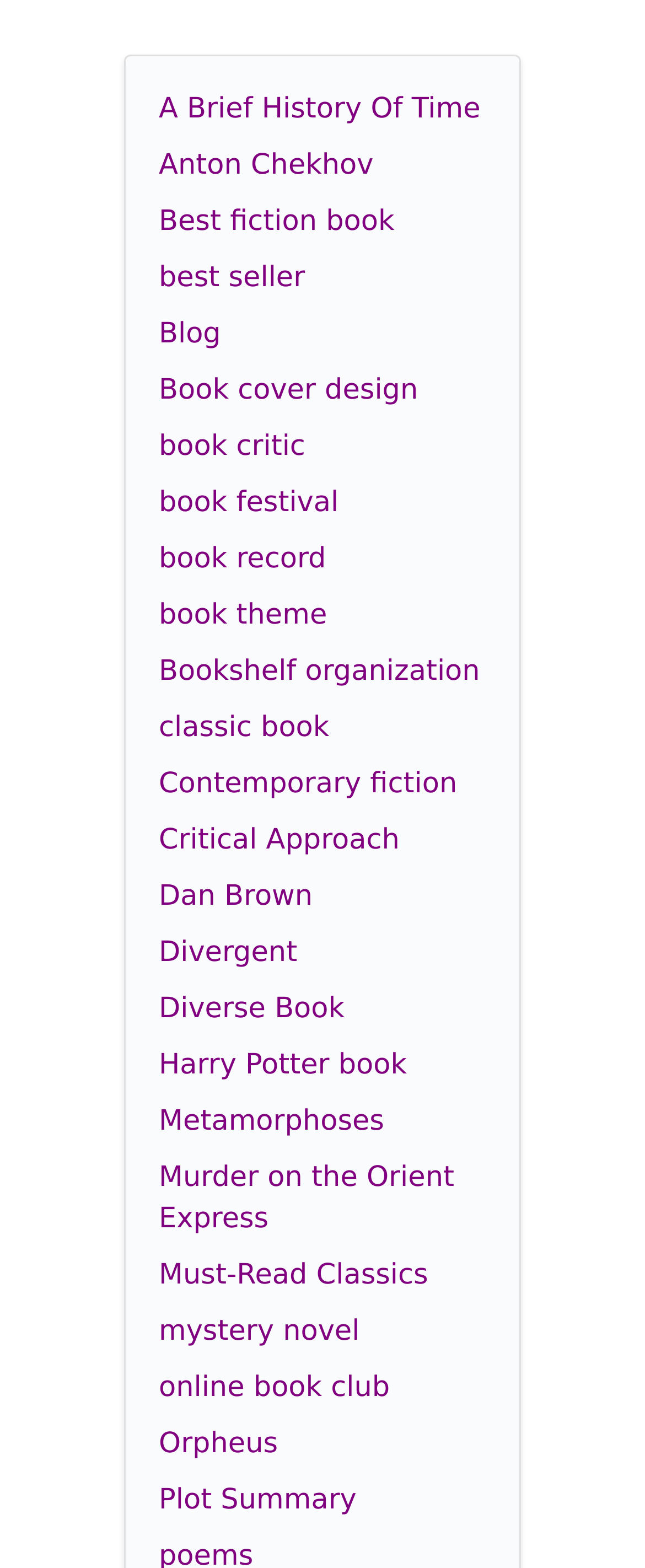What is the author of the book 'Murder on the Orient Express'?
Please use the image to deliver a detailed and complete answer.

Although the link 'Murder on the Orient Express' is present on the webpage, the author of the book is not explicitly mentioned.